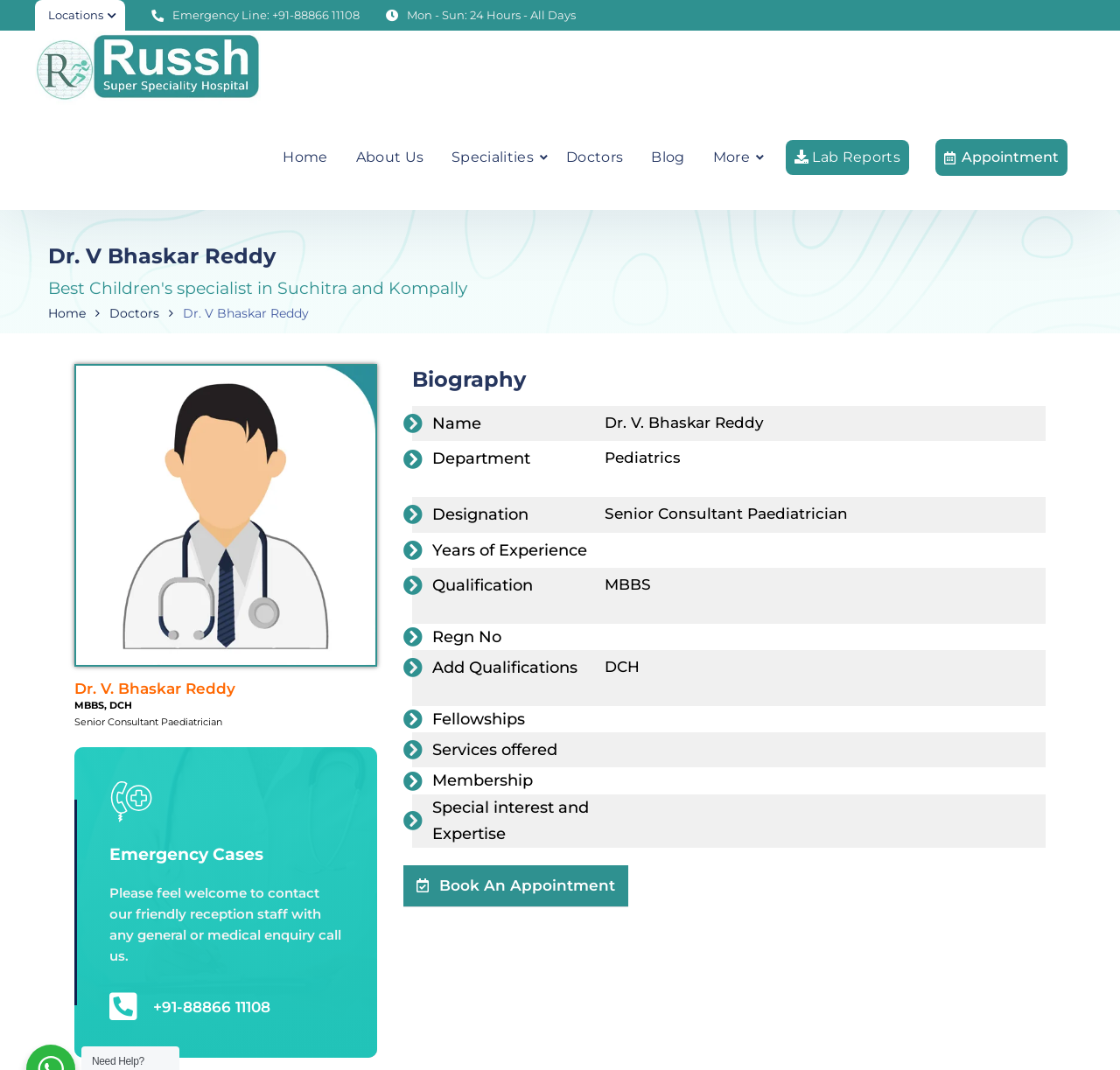Please locate the bounding box coordinates of the element that should be clicked to achieve the given instruction: "Read the doctor's biography".

[0.368, 0.34, 0.934, 0.369]